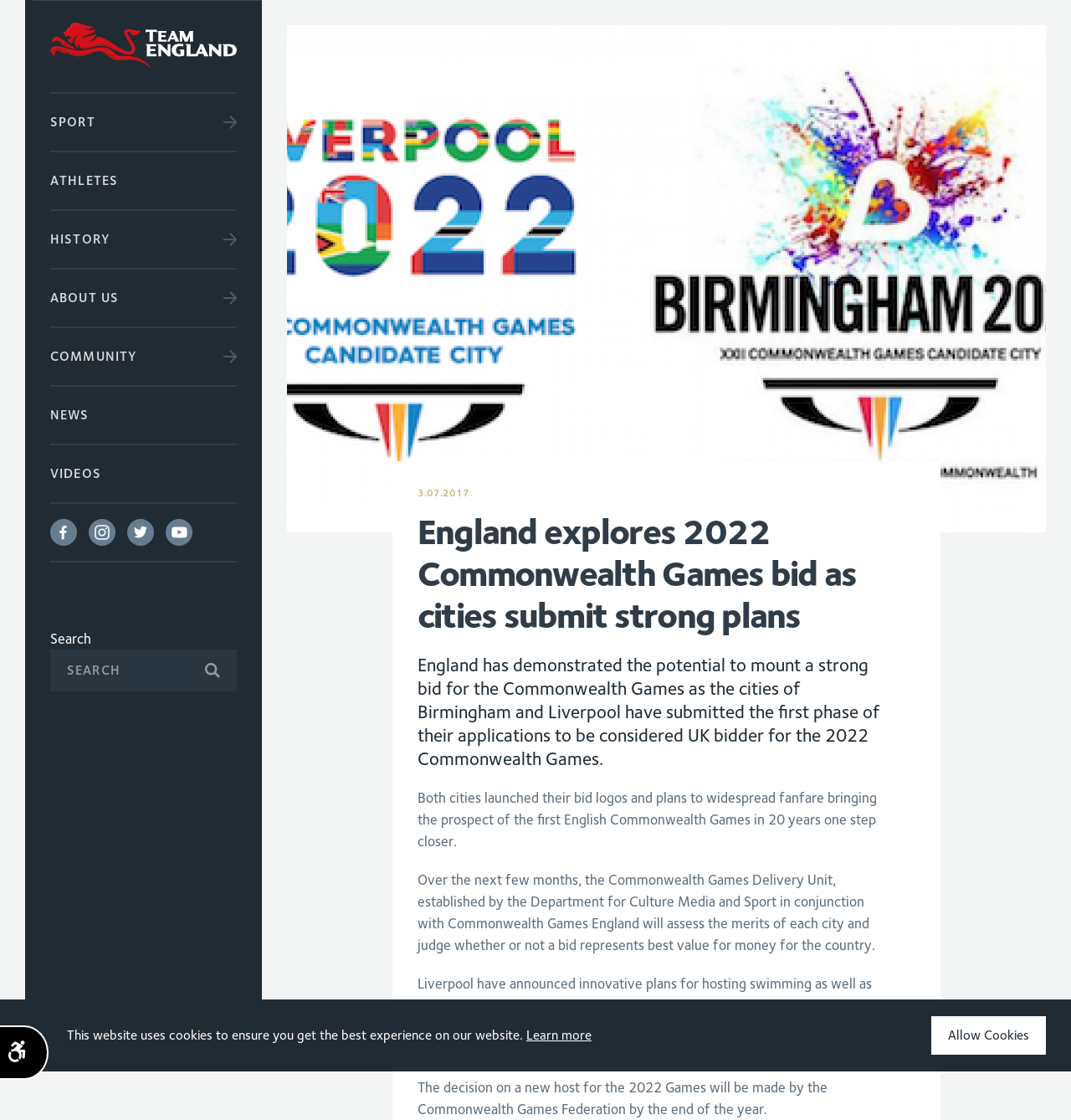Create a detailed narrative of the webpage’s visual and textual elements.

The webpage is about England's bid for the 2022 Commonwealth Games. At the top, there are several links to different sections of the website, including "Commonwealth Games England", "SPORT", "ATHLETES", "HISTORY", "ABOUT US", "NEWS", "VIDEOS", and social media links to Facebook, Instagram, Twitter, and Youtube. 

Below these links, there is a search box with a "Search" label and a "Subscribe" button to the right. 

The main content of the webpage is an article about England's bid for the 2022 Commonwealth Games. The article is divided into several paragraphs, with headings "3.07.2017" and "England explores 2022 Commonwealth Games bid as cities submit strong plans". The paragraphs describe how England has demonstrated the potential to mount a strong bid for the Commonwealth Games, with Birmingham and Liverpool submitting their applications to be considered UK bidder for the 2022 Commonwealth Games. The article also mentions the plans of each city, including Liverpool's innovative plans for hosting swimming and Birmingham's plans for using top-quality indoor arenas.

At the bottom of the webpage, there is a notice about the website using cookies, with a link to "Learn more" and a button to "Allow Cookies".